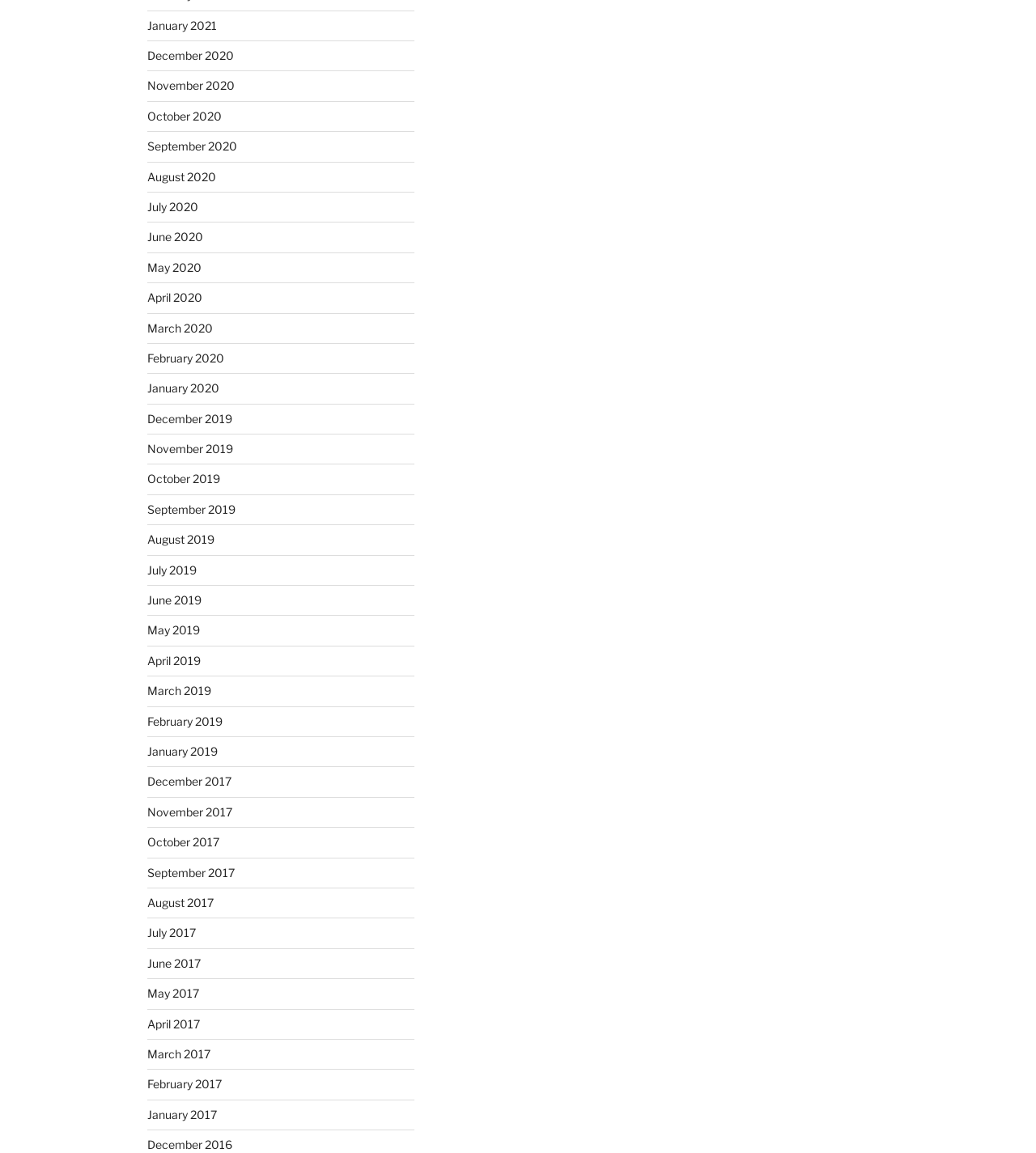Identify the bounding box coordinates of the part that should be clicked to carry out this instruction: "View December 2016".

[0.142, 0.987, 0.224, 0.999]